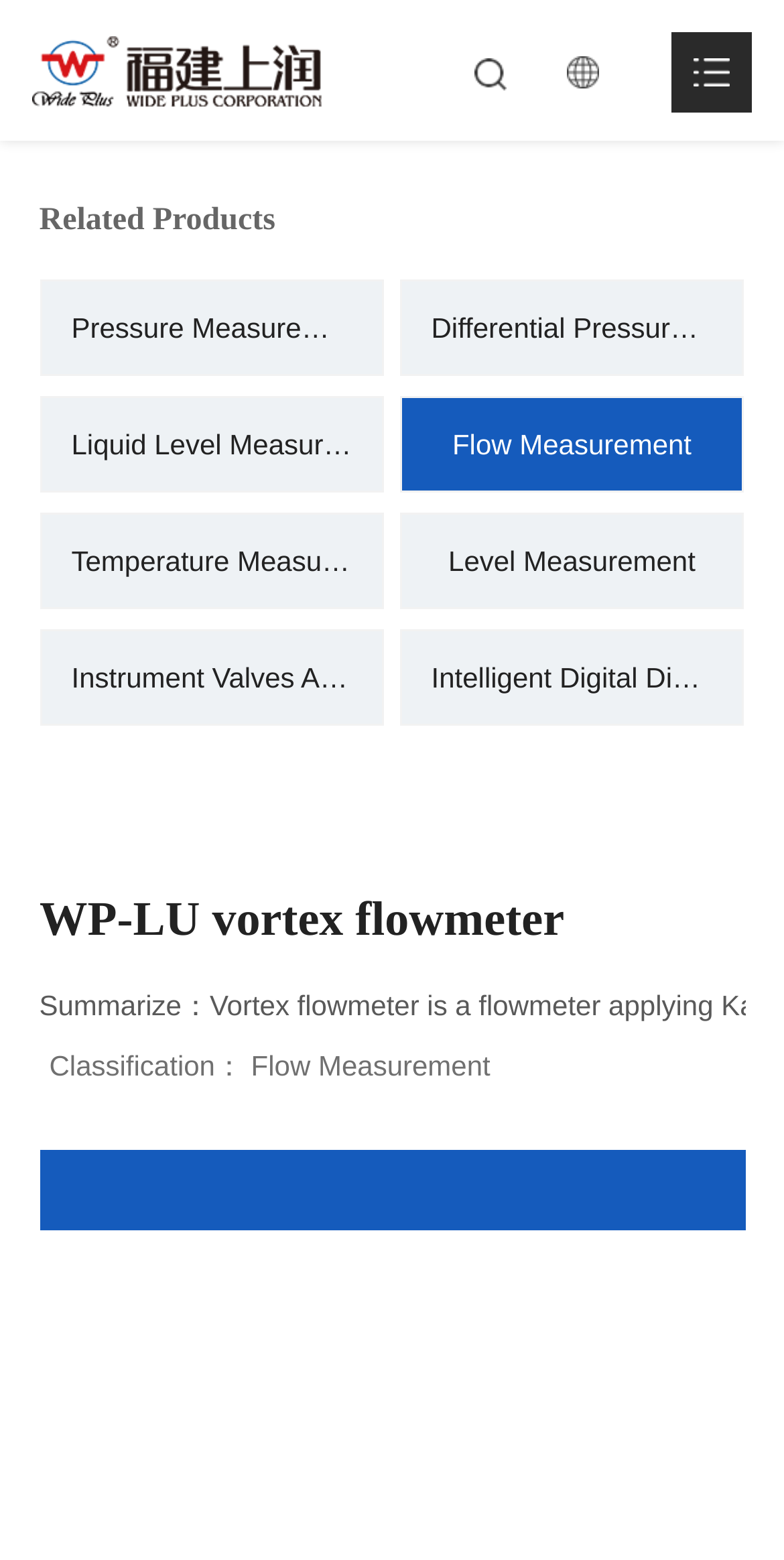What is the product classification?
Refer to the screenshot and answer in one word or phrase.

Flow Measurement